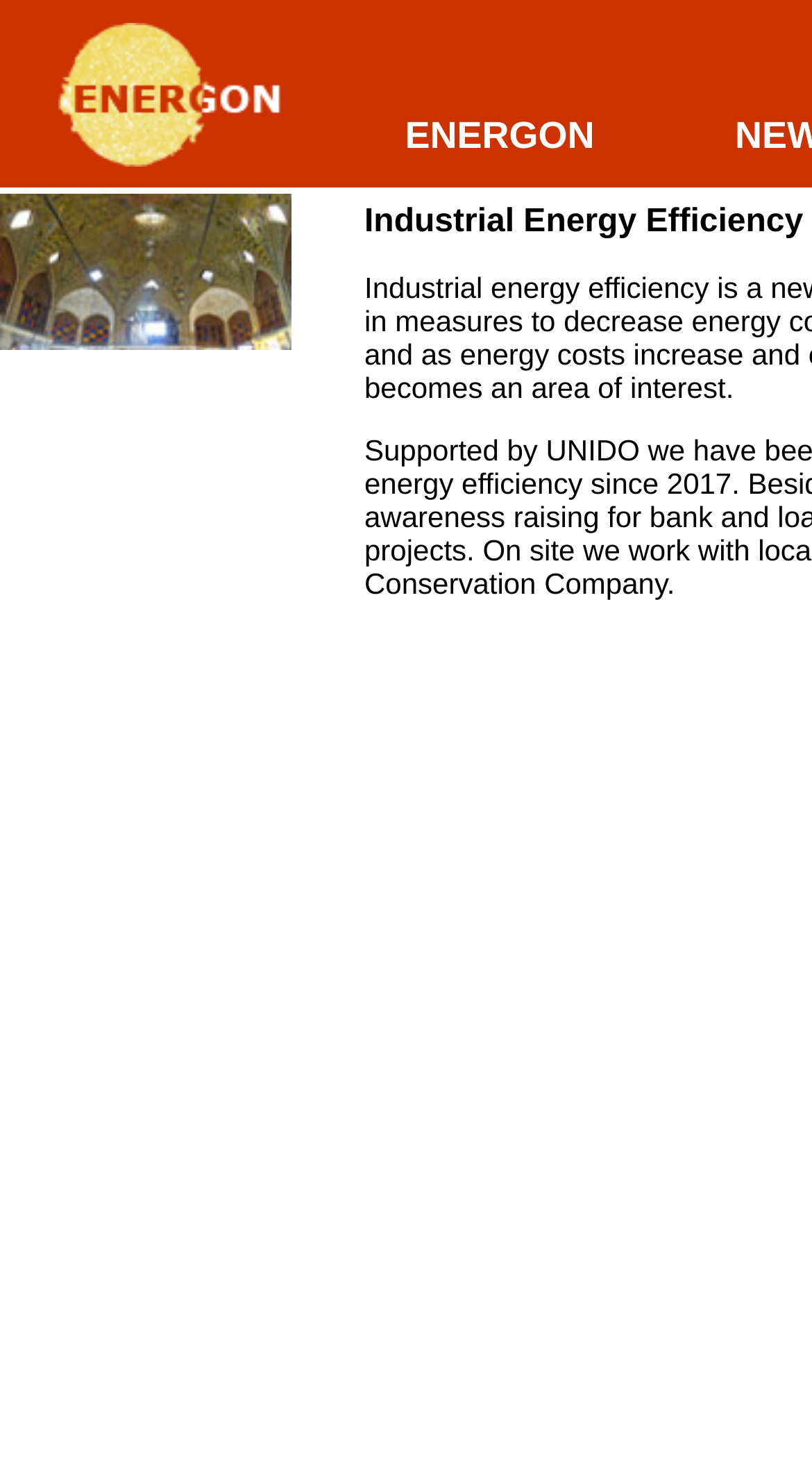Your task is to find and give the main heading text of the webpage.

Industrial Energy Efficiency Iran (03/17)